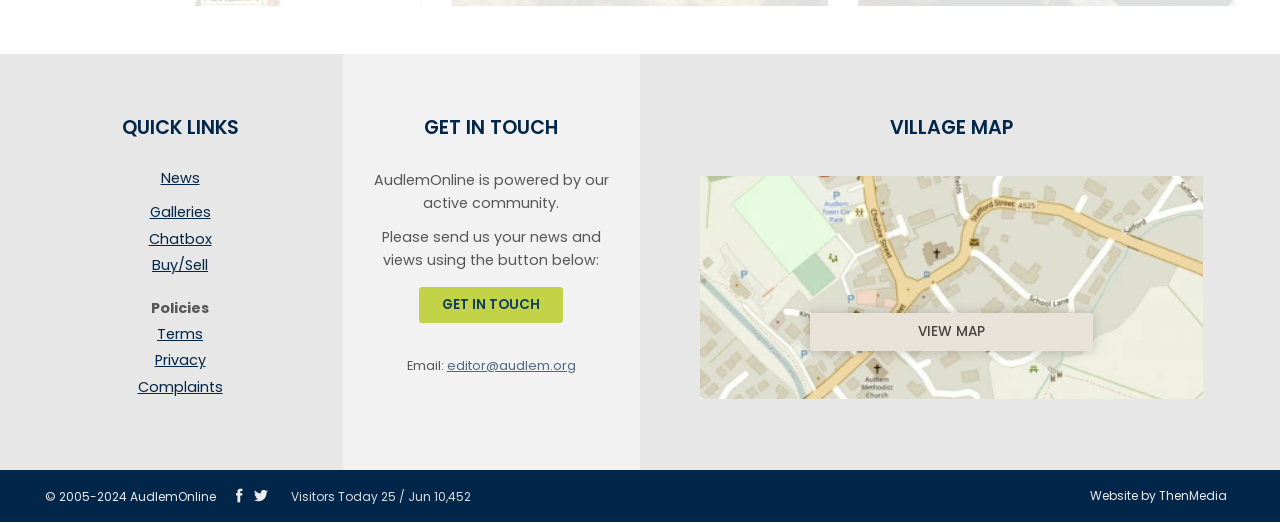Refer to the image and provide a thorough answer to this question:
What is the name of the company that created the website?

The name of the company that created the website can be found in the footer section, where it is explicitly mentioned as 'Website by ThenMedia'.